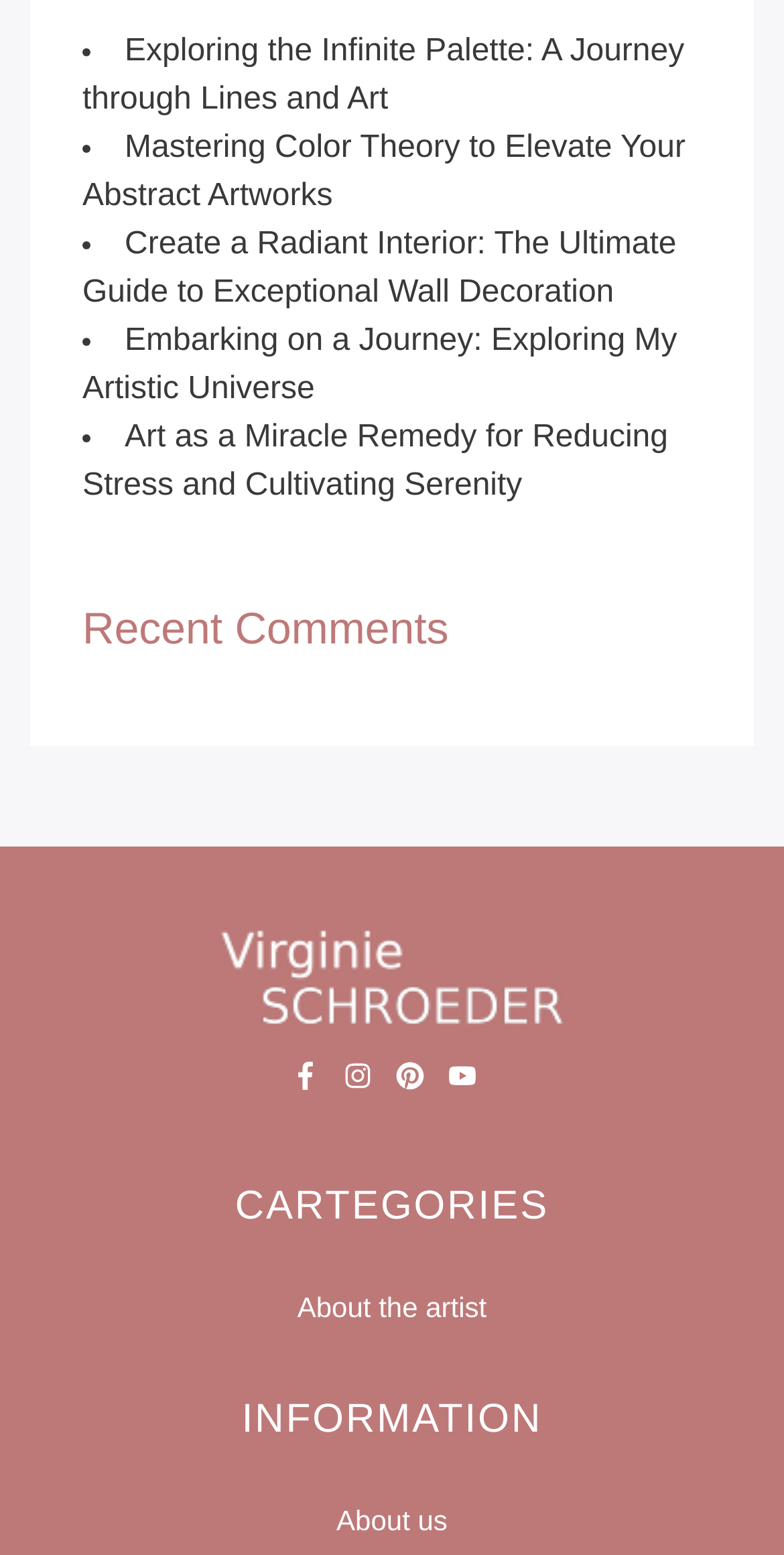Please determine the bounding box coordinates for the element that should be clicked to follow these instructions: "View the artist's Facebook page".

[0.372, 0.682, 0.408, 0.708]